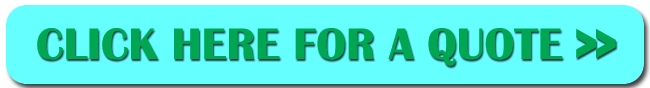Carefully examine the image and provide an in-depth answer to the question: Where is the sash window installation service located?

The image is specifically targeted towards users in the Pudsey area, providing them with relevant information and quotes for sash window installations in their local region.